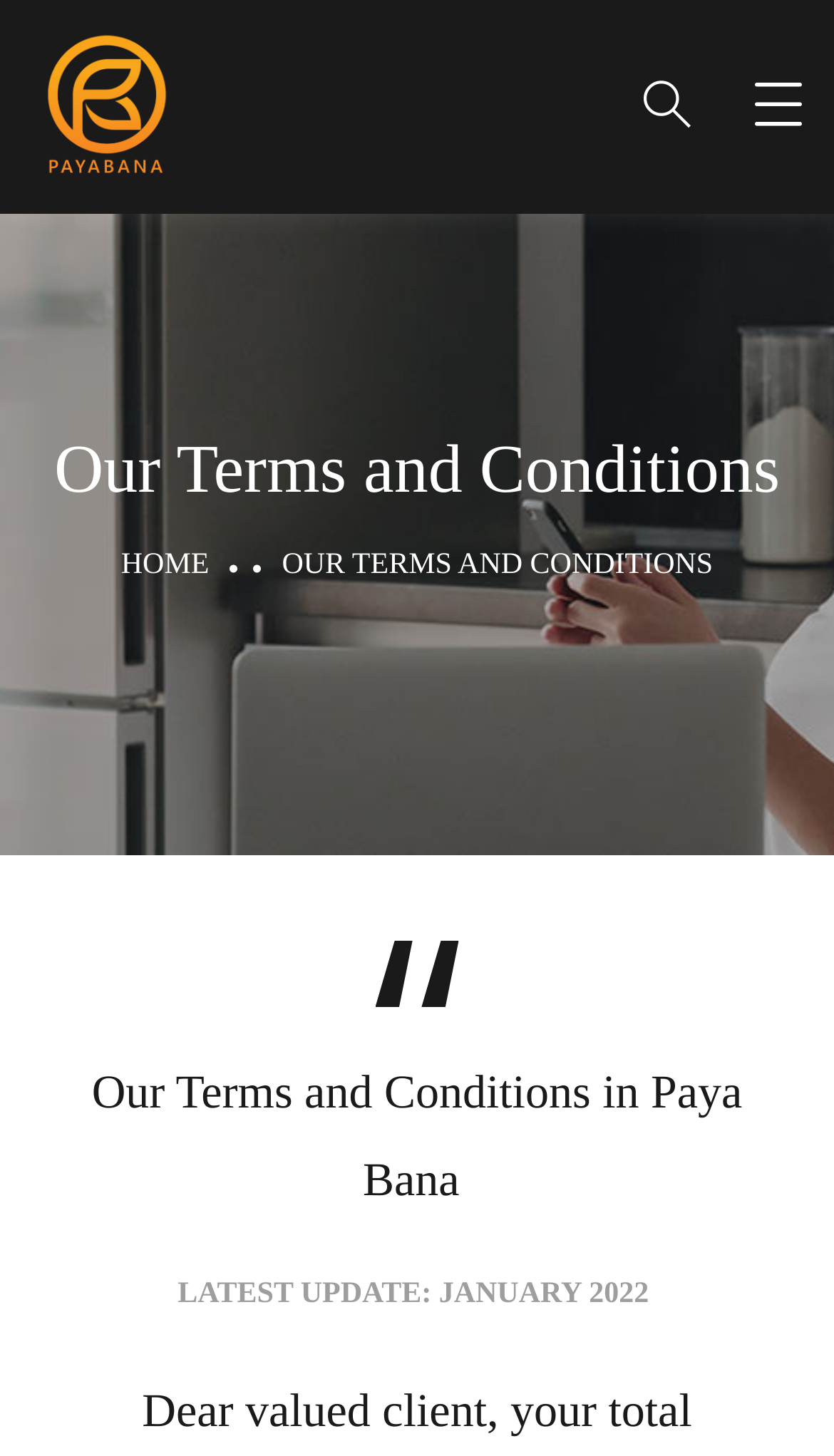What is the latest update month of the terms and conditions?
Answer the question with as much detail as you can, using the image as a reference.

The latest update month of the terms and conditions can be found by looking at the static text element at the bottom of the page, which states 'LATEST UPDATE: JANUARY 2022'.